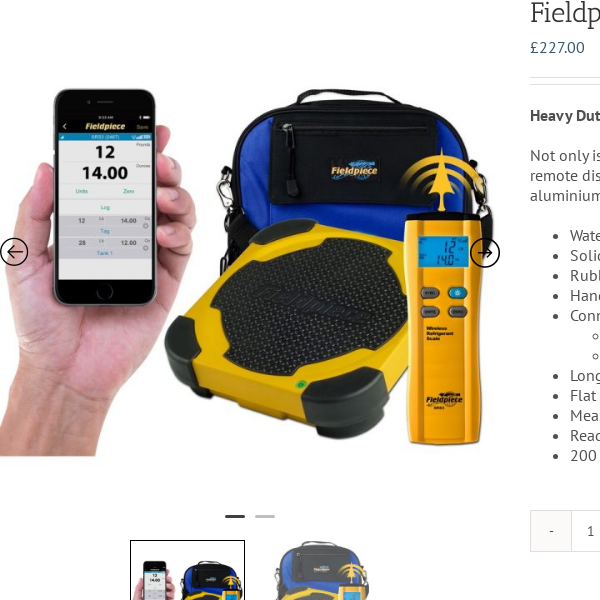Describe the important features and context of the image with as much detail as possible.

The image showcases the **Fieldpiece SRS3 Wireless Refrigerant Scales** along with its features and accessories. On the left, a user holds a smartphone displaying the Fieldpiece app, showing measurements in real-time. The main scale, prominently featured in yellow, is designed for durability with a solid aluminum construction and a textured surface for stability. 

Next to the scale, there is a digital readout display, providing essential weight readings. The image includes a blue carrying case, emphasizing portability. The scales are highlighted as having several advanced features: they are water-resistant, capable of measuring up to 114 kg, and designed for long-range wireless capabilities, allowing hands-free operation along with real-time data transmission to smart devices. 

The product is priced at **£227.00** and is marketed as heavy-duty, ensuring reliability for professional use in HVAC applications.